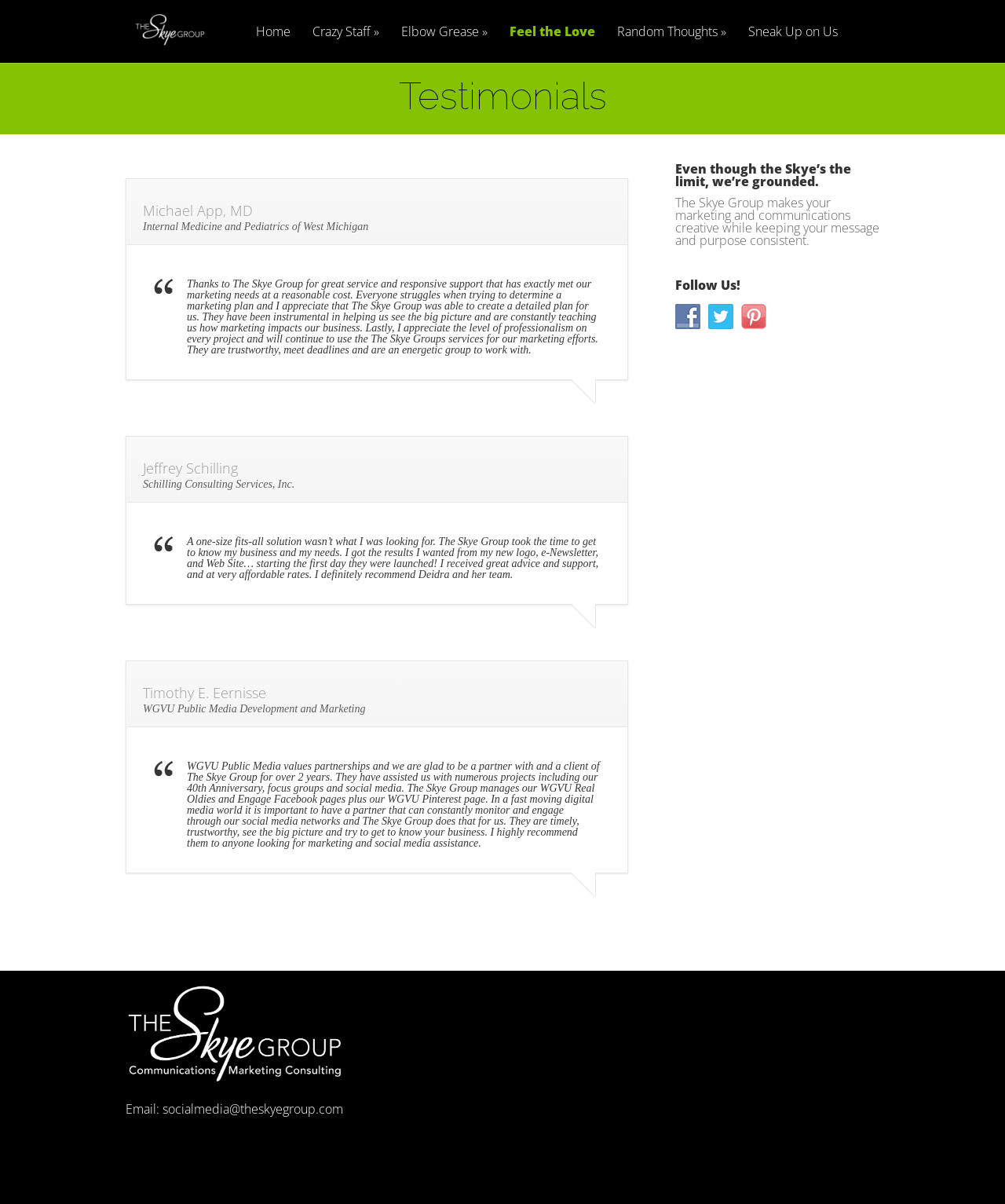Give a full account of the webpage's elements and their arrangement.

The webpage is about Testimonials for The Skye Group, a marketing and communications company. At the top left, there is a link to "The Skye Group" accompanied by an image of the company's logo. Next to it, there are several links to different pages, including "Home", "Crazy Staff", "Elbow Grease", "Feel the Love", "Random Thoughts", and "Sneak Up on Us".

Below the navigation links, there is a heading that reads "Testimonials". Underneath, there are three articles with testimonials from clients of The Skye Group. Each article contains the client's name, company, and a quote about their experience with The Skye Group. The testimonials are from Michael App, MD of Internal Medicine and Pediatrics of West Michigan, Jeffrey Schilling of Schilling Consulting Services, Inc., and Timothy E. Eernisse of WGVU Public Media Development and Marketing.

On the right side of the page, there is a section with a heading that reads "Even though the Skye's the limit, we're grounded." Below it, there is a paragraph of text that describes The Skye Group's approach to marketing and communications. Further down, there is a heading that reads "Follow Us!" with links to The Skye Group's social media profiles on Facebook, Twitter, and Pinterest, each accompanied by an image of the respective social media platform's logo.

At the bottom of the page, there is an image of The Skye Group's logo, followed by the company's email address and a few empty headings.